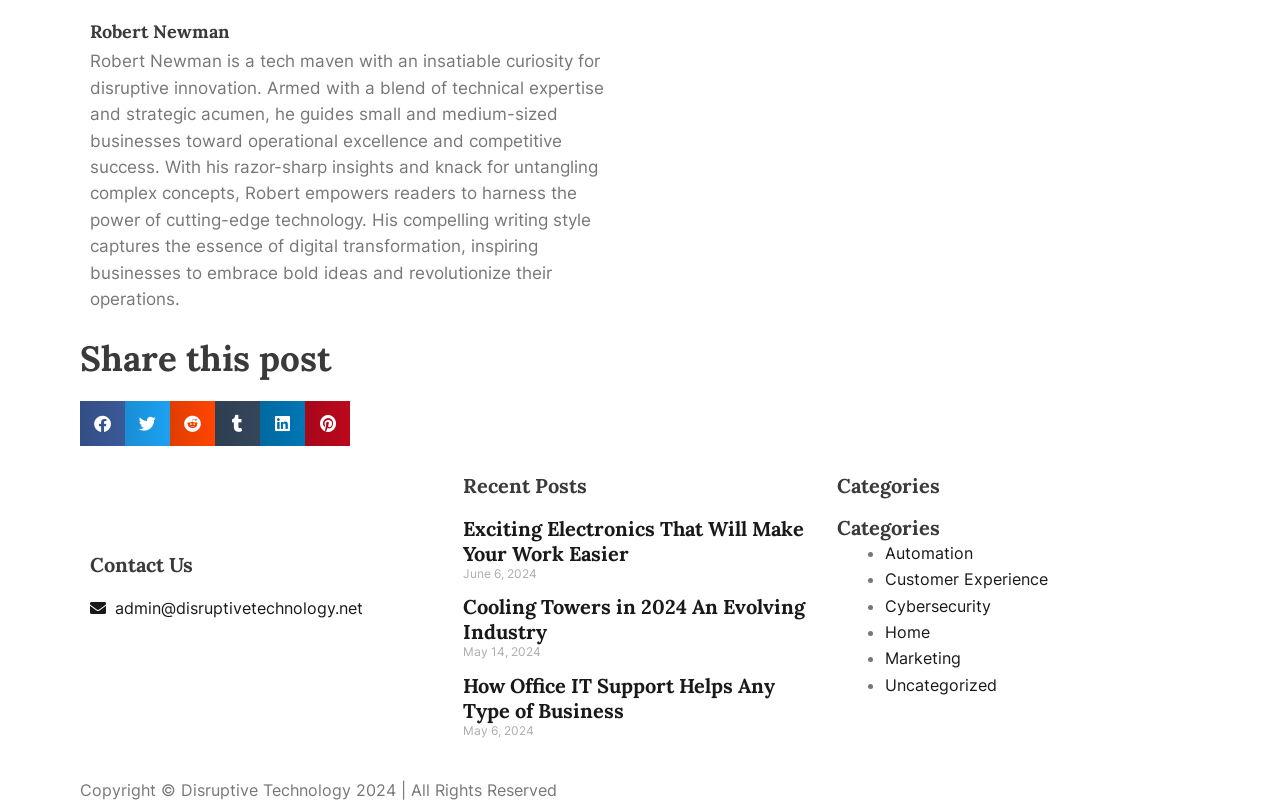Show the bounding box coordinates for the HTML element as described: "Customer Experience".

[0.691, 0.705, 0.818, 0.729]